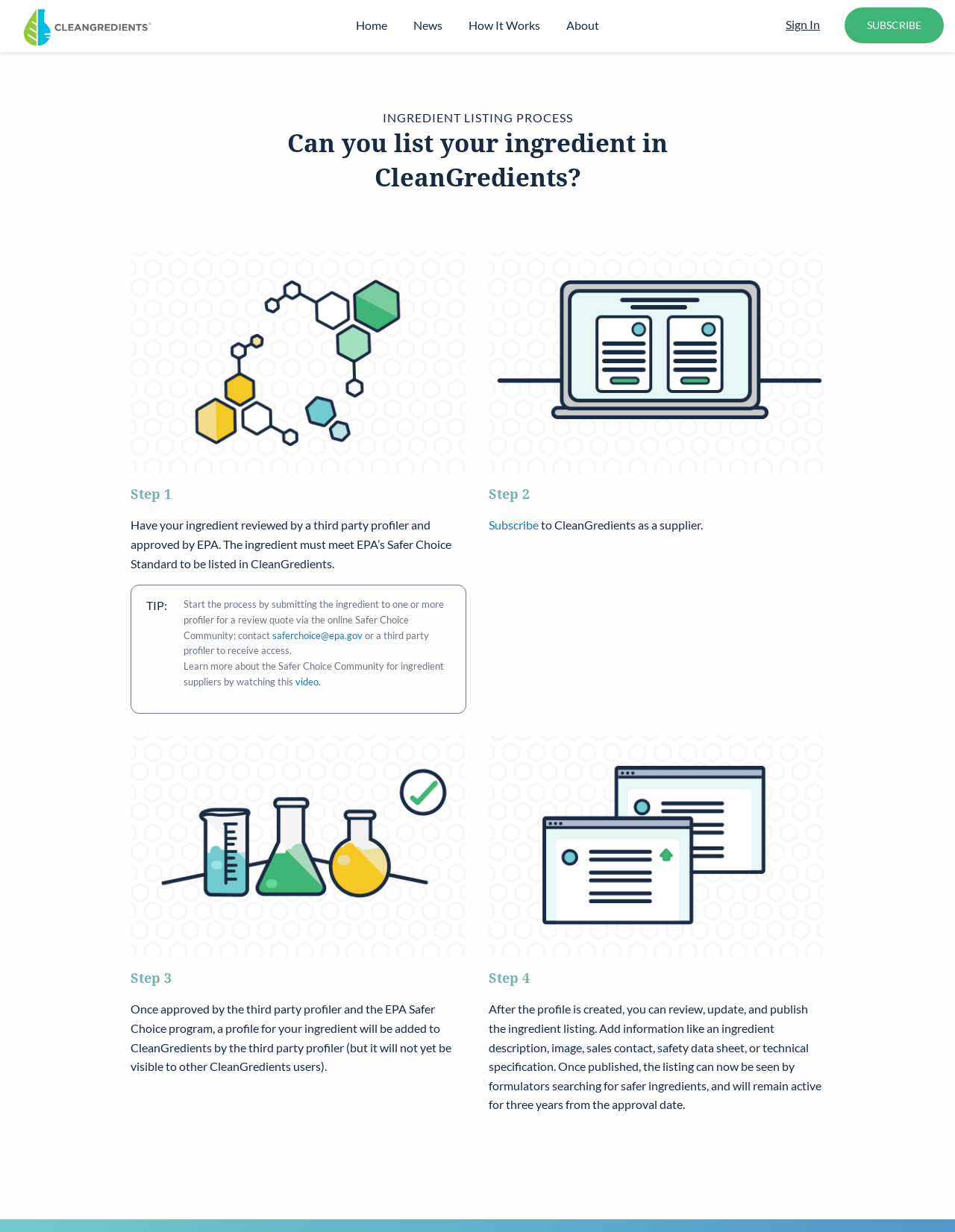How long does an ingredient listing remain active?
Using the image, give a concise answer in the form of a single word or short phrase.

Three years